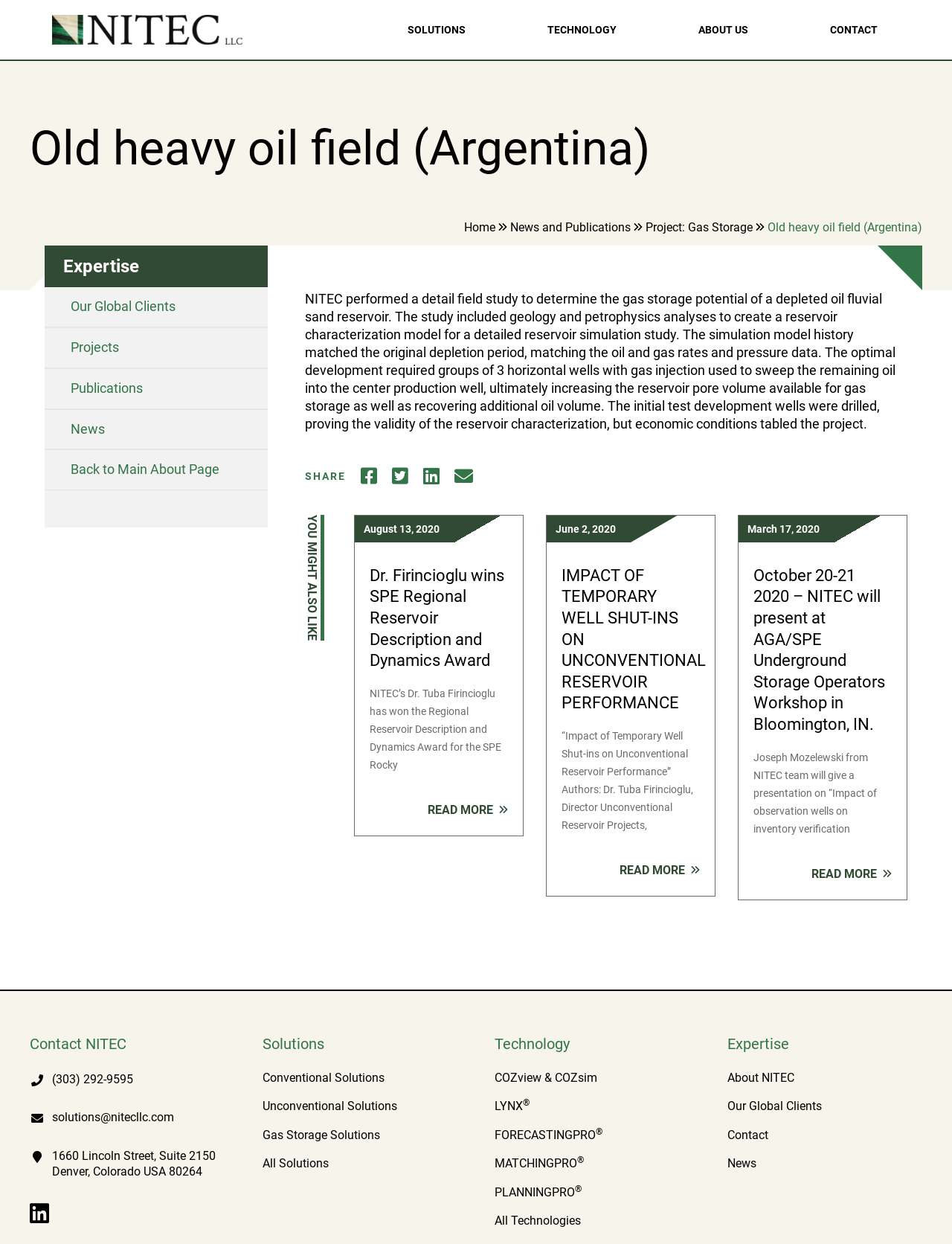Locate the bounding box coordinates of the element I should click to achieve the following instruction: "Learn more about Gas Storage Solutions".

[0.275, 0.907, 0.399, 0.918]